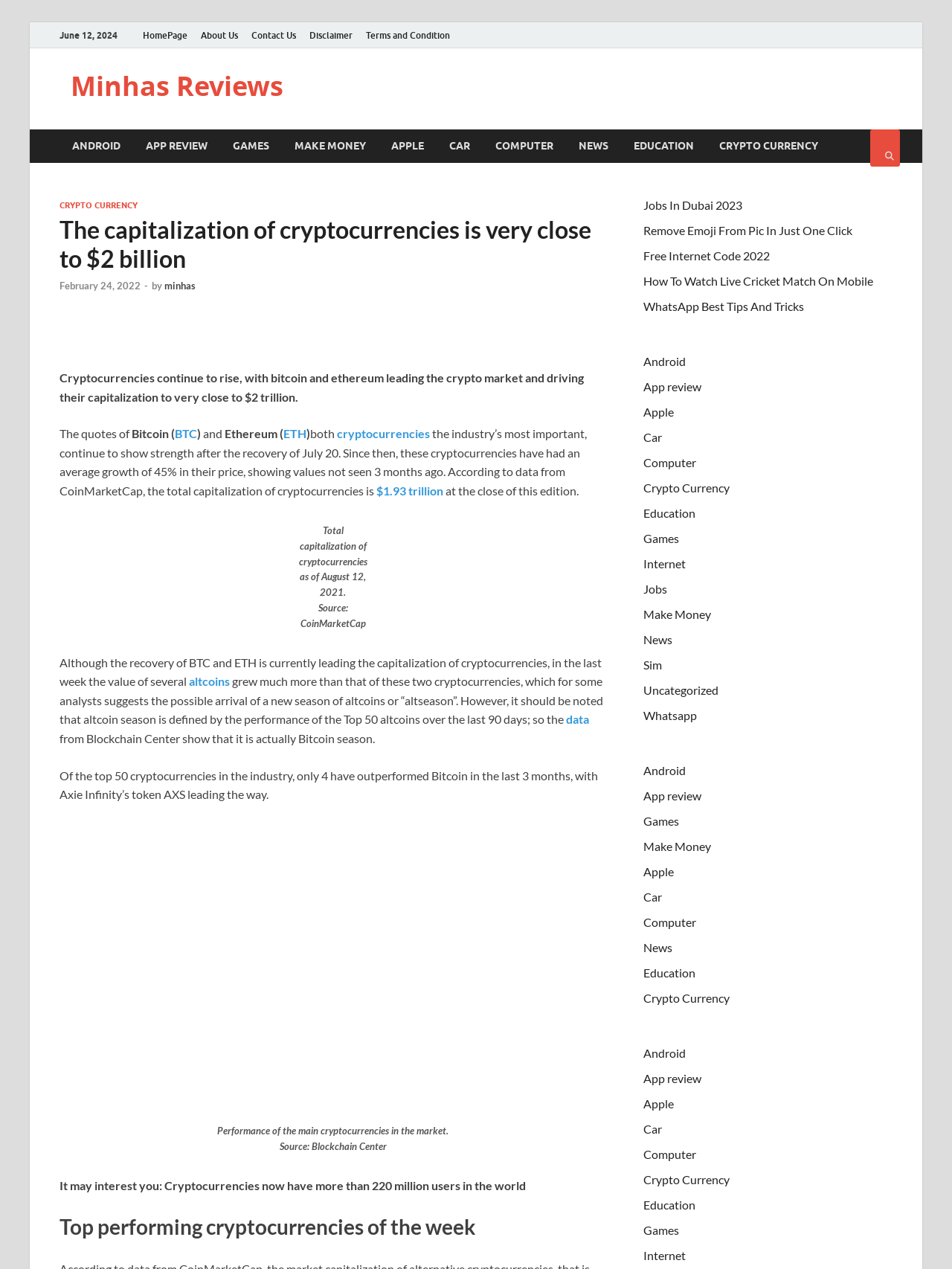With reference to the image, please provide a detailed answer to the following question: What is the performance of Bitcoin in the last 3 months?

I found the information about the performance of Bitcoin in the last 3 months in the text, which states 'these cryptocurrencies have had an average growth of 45% in their price, showing values not seen 3 months ago.' This text is located in the middle of the webpage with bounding box coordinates [0.062, 0.336, 0.616, 0.392].